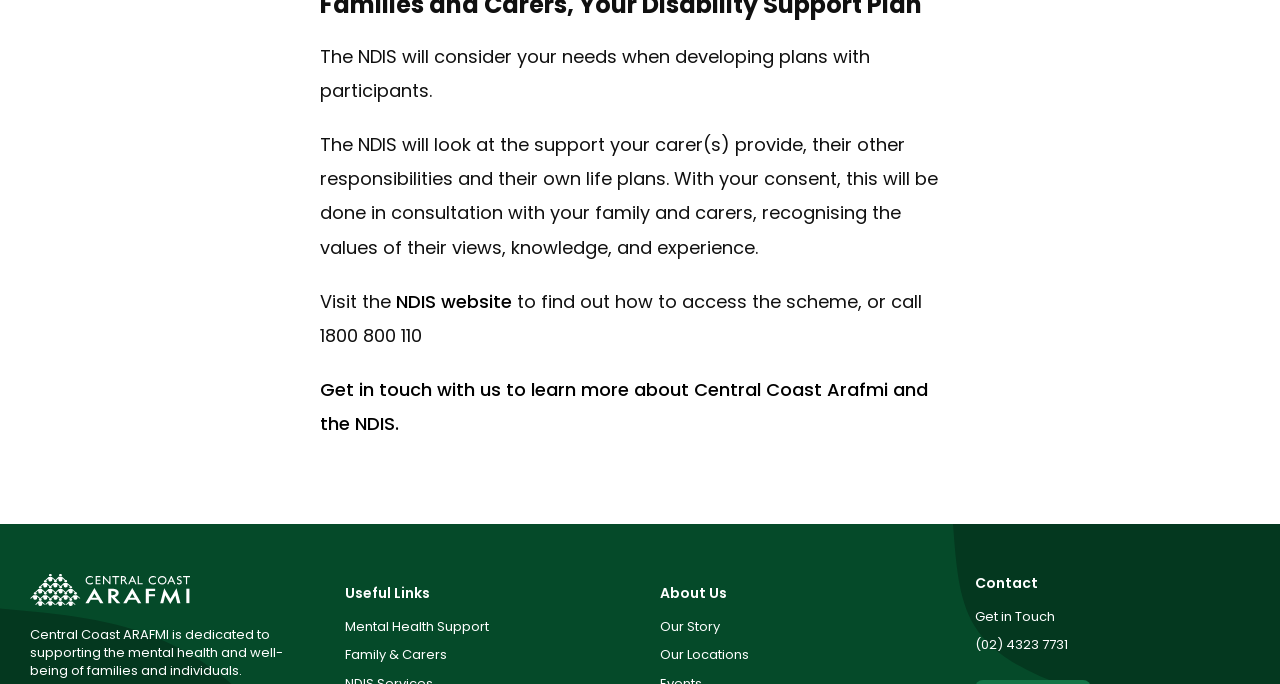Based on the description "Family & Carers", find the bounding box of the specified UI element.

[0.27, 0.945, 0.349, 0.972]